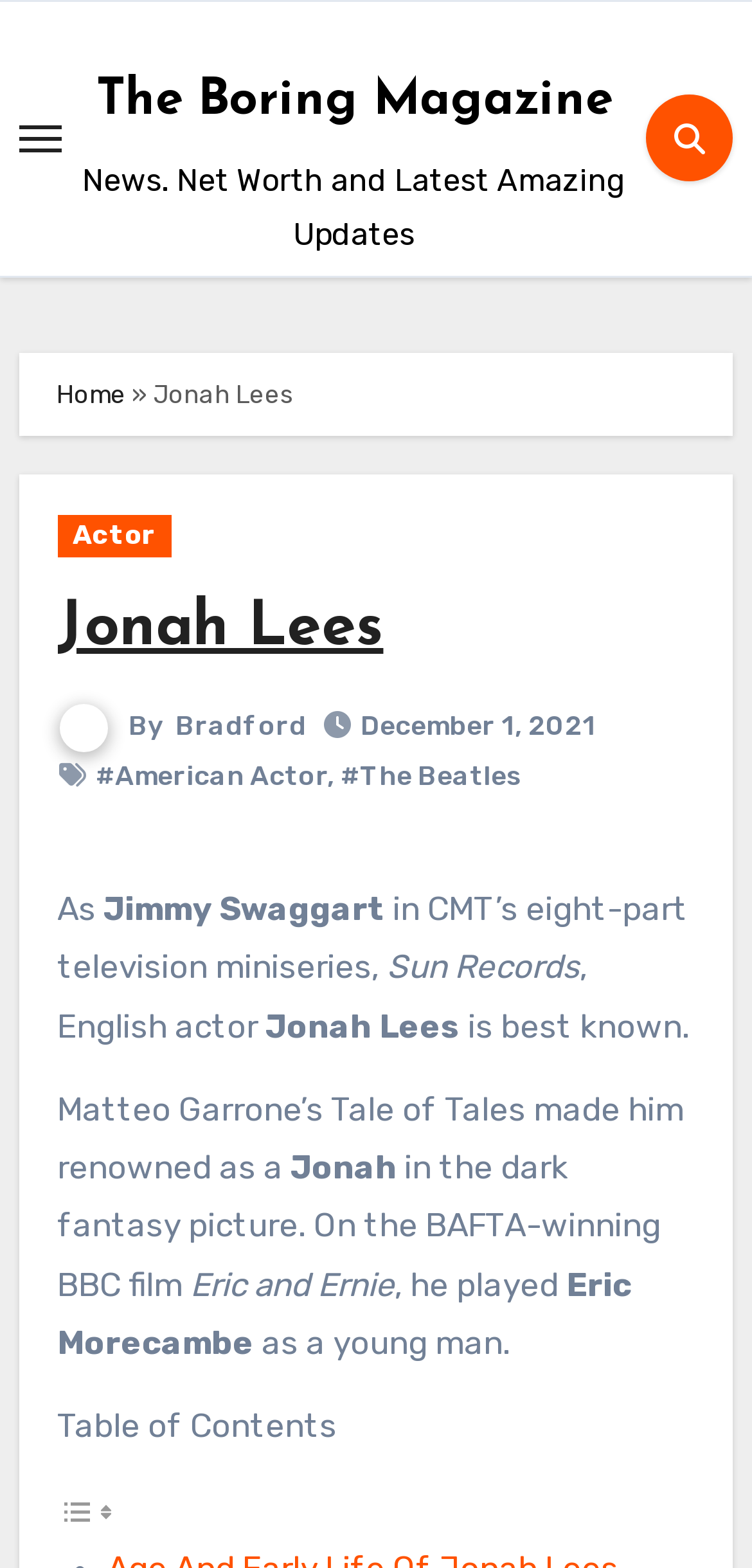Carefully observe the image and respond to the question with a detailed answer:
What is the name of the dark fantasy picture where Jonah Lees is renowned?

I found this information by reading the text in the main content section, where it says 'Matteo Garrone’s Tale of Tales made him renowned as a'. This suggests that Jonah Lees is renowned for his role in Matteo Garrone’s Tale of Tales.